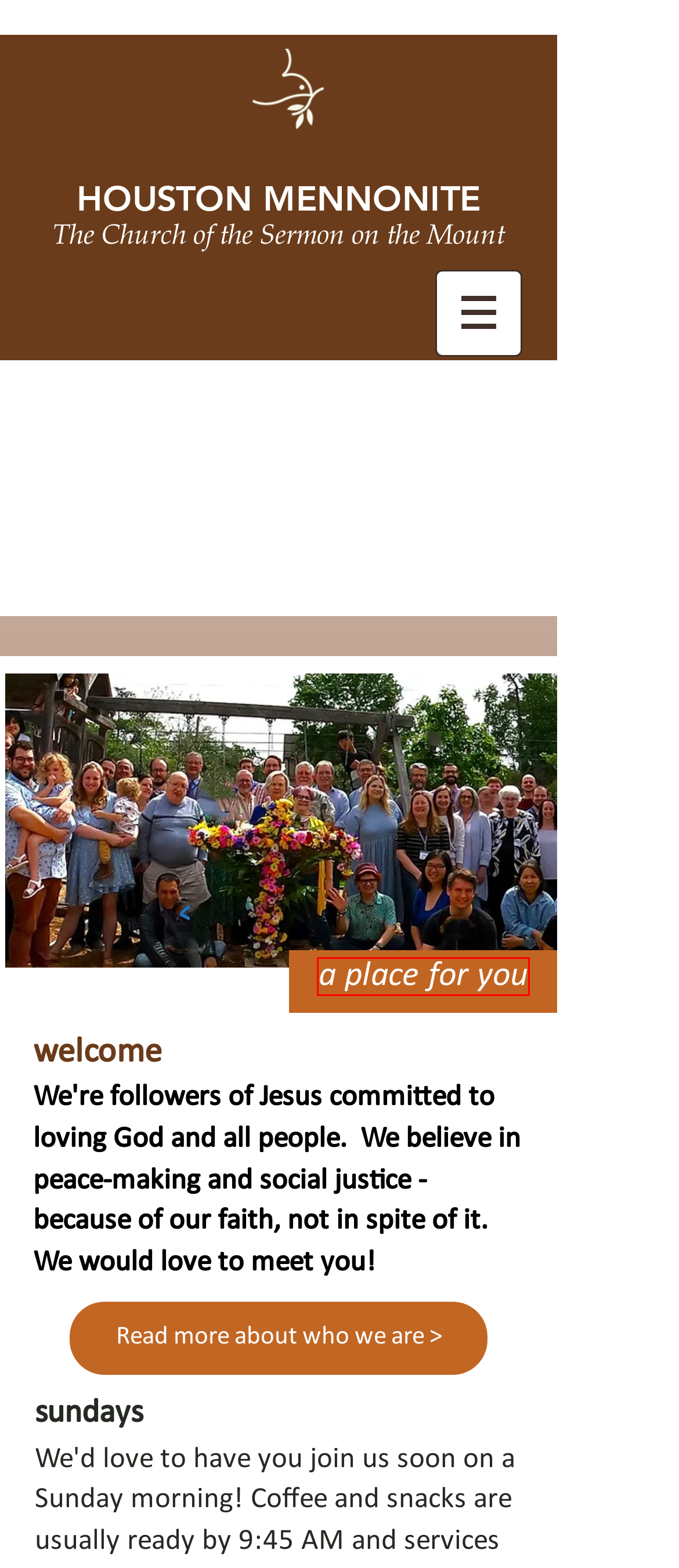Examine the screenshot of a webpage with a red rectangle bounding box. Select the most accurate webpage description that matches the new webpage after clicking the element within the bounding box. Here are the candidates:
A. what to expect | -hmc-
B. contact us | -hmc-
C. Houston Mennonite Church
D. worship | -hmc-
E. who we are | -hmc-
F. online giving | -hmc-
G. for kids | -hmc-
H. open & affirming | -hmc-

A